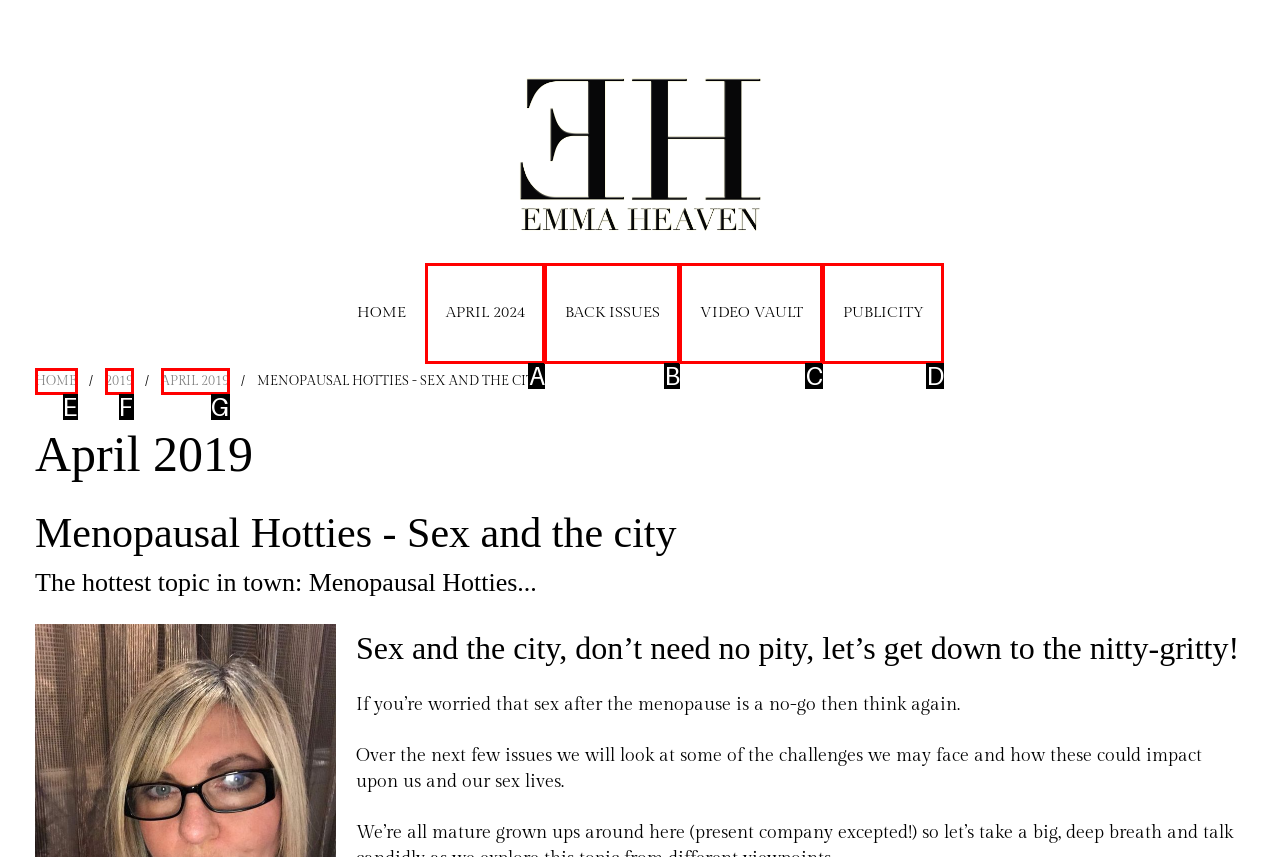Please provide the letter of the UI element that best fits the following description: Back issues
Respond with the letter from the given choices only.

B